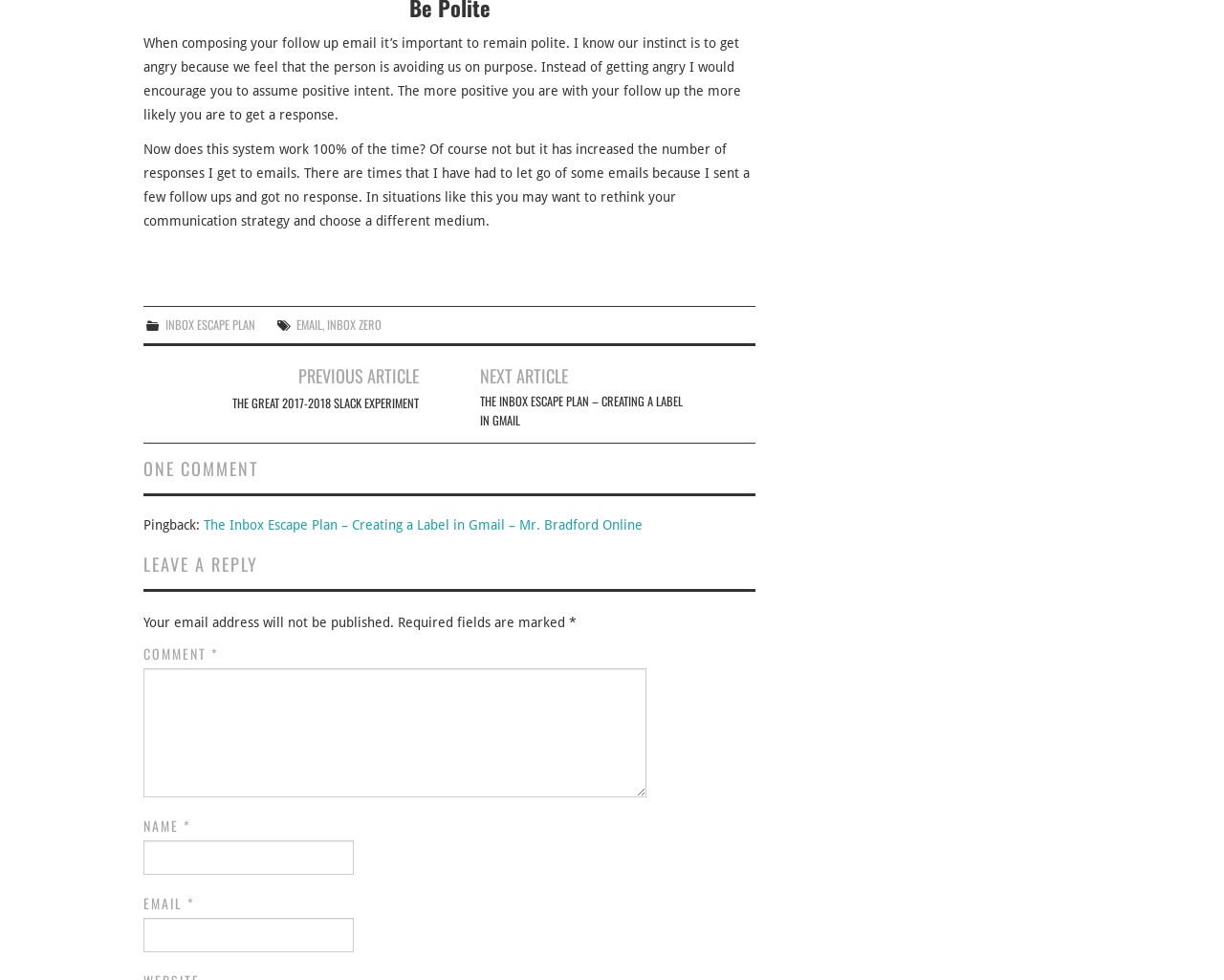Identify the bounding box for the given UI element using the description provided. Coordinates should be in the format (top-left x, top-left y, bottom-right x, bottom-right y) and must be between 0 and 1. Here is the description: parent_node: NAME * name="author"

[0.117, 0.858, 0.289, 0.893]